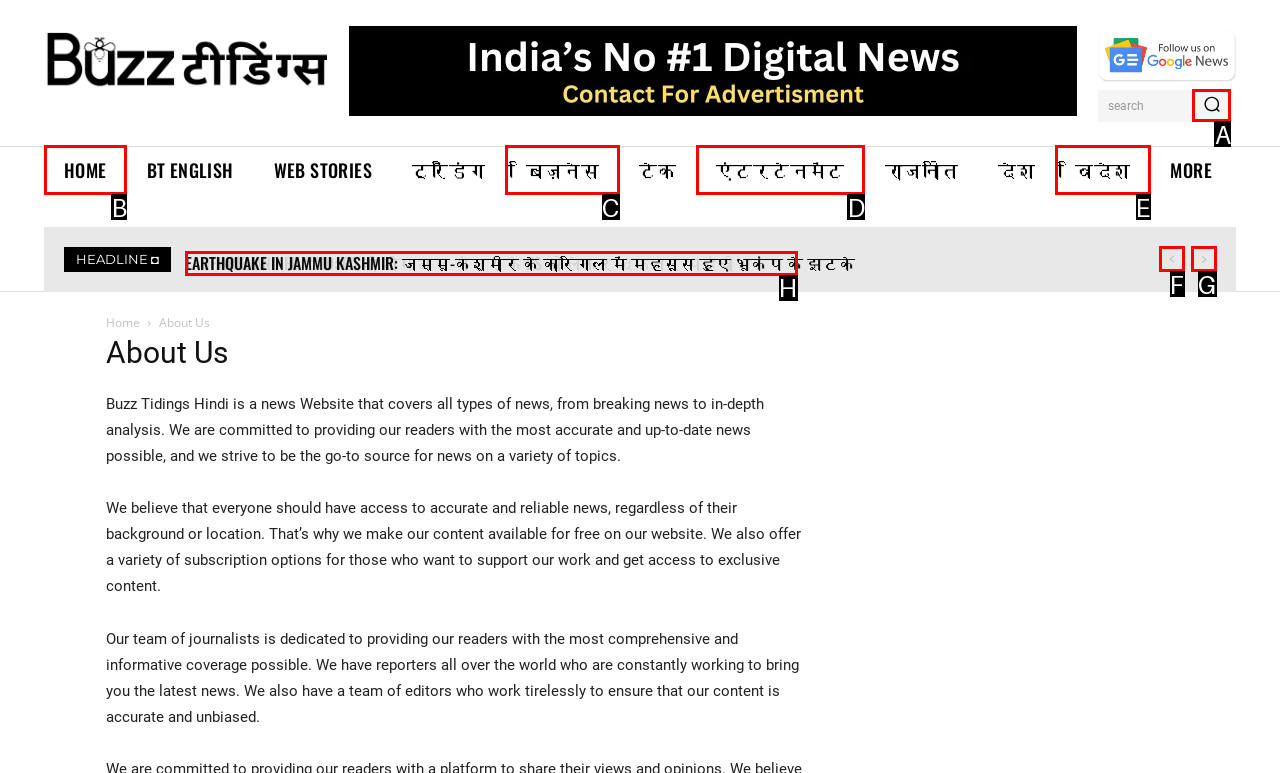Identify the letter of the option that should be selected to accomplish the following task: Read about Yamaha's new bike. Provide the letter directly.

H